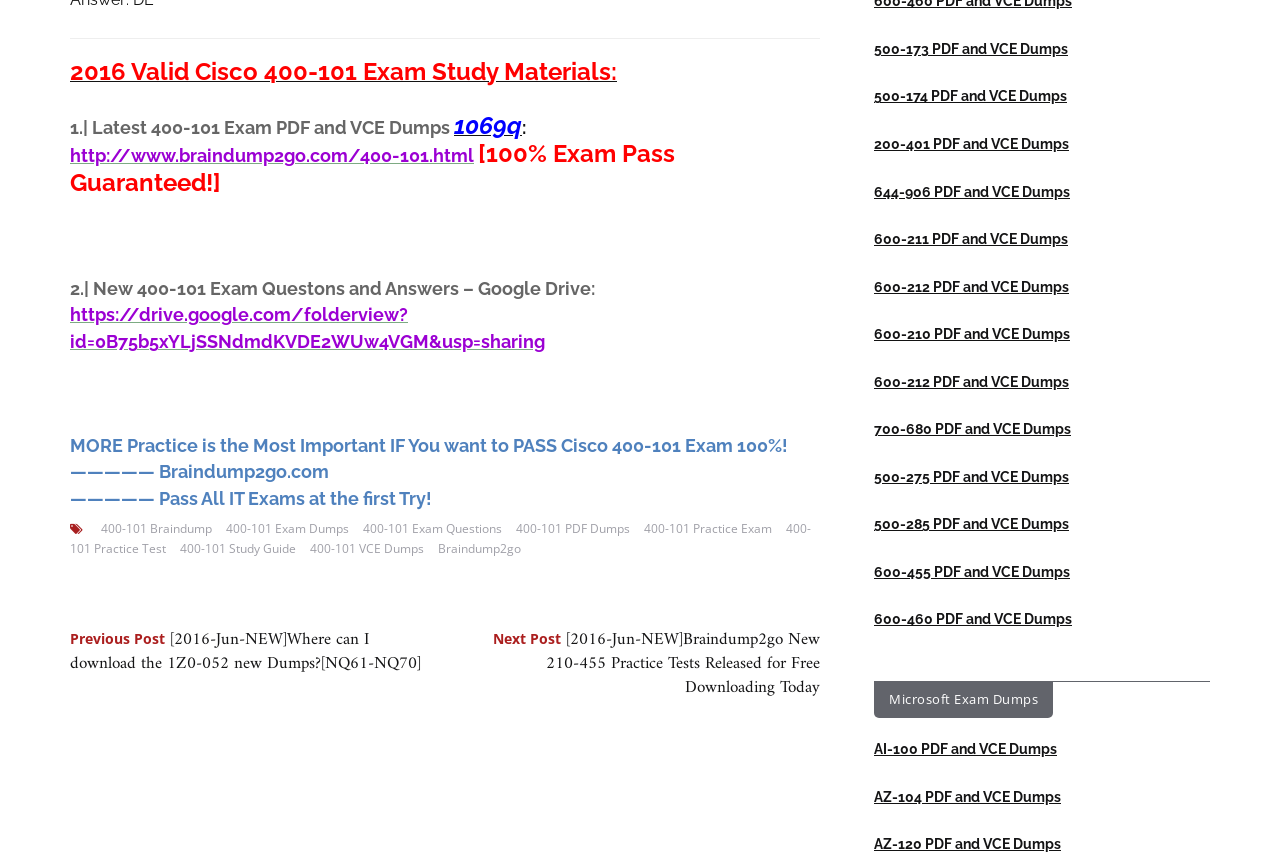Determine the bounding box coordinates of the clickable element to complete this instruction: "Access the 500-173 PDF and VCE Dumps". Provide the coordinates in the format of four float numbers between 0 and 1, [left, top, right, bottom].

[0.683, 0.048, 0.834, 0.066]